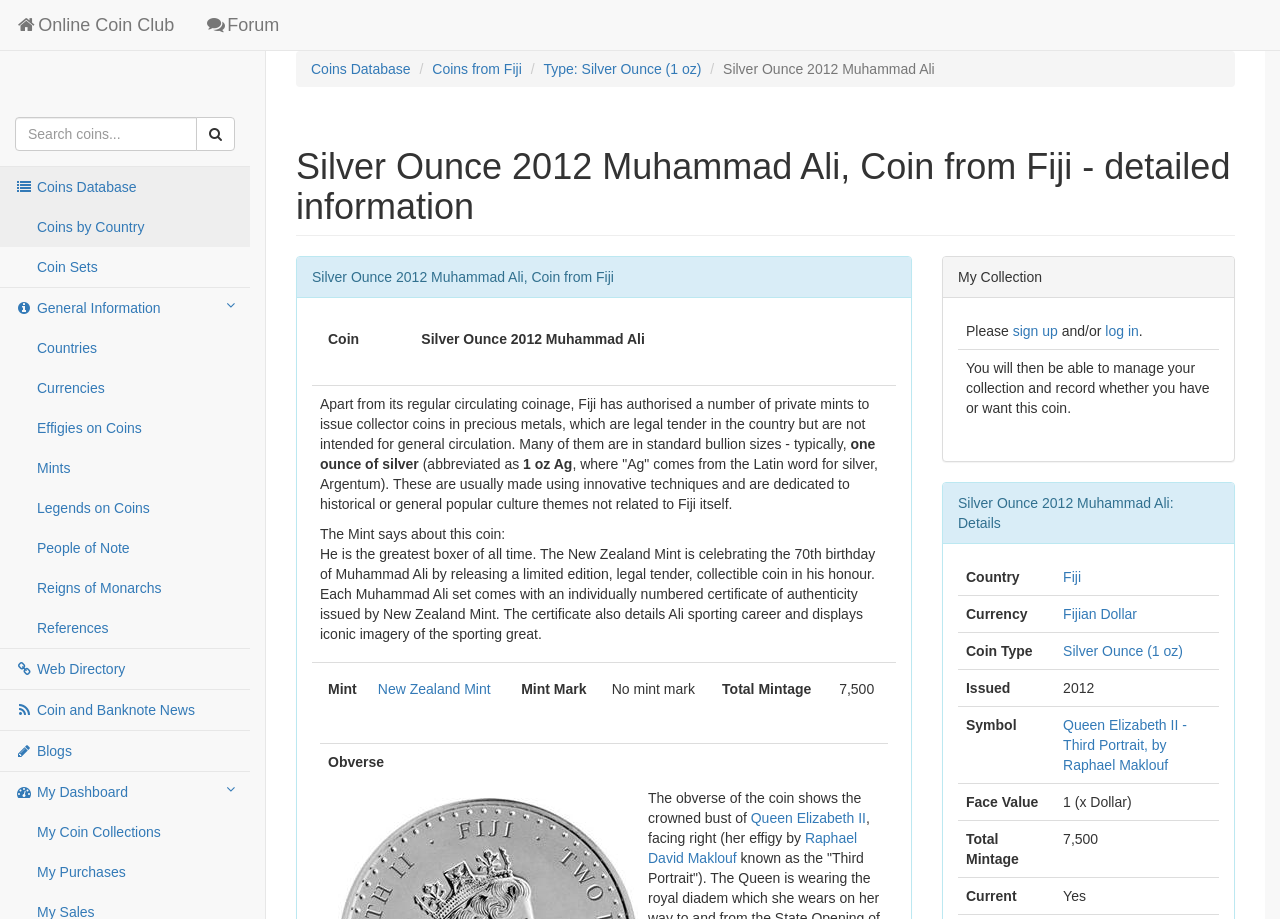Pinpoint the bounding box coordinates of the element to be clicked to execute the instruction: "Sign up".

[0.791, 0.352, 0.826, 0.369]